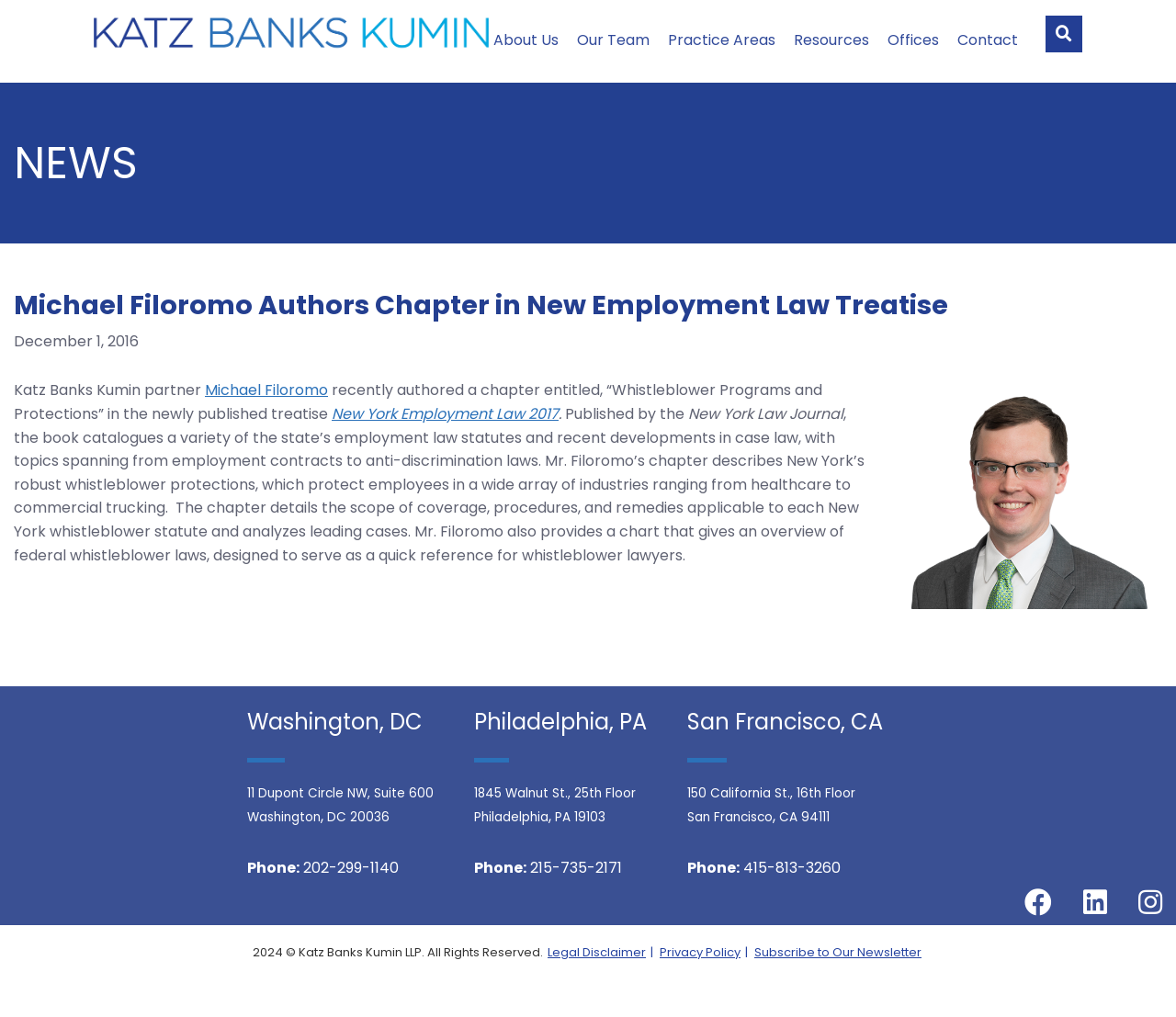Locate the bounding box coordinates of the area to click to fulfill this instruction: "Click the 'About Us' link". The bounding box should be presented as four float numbers between 0 and 1, in the order [left, top, right, bottom].

[0.419, 0.024, 0.475, 0.056]